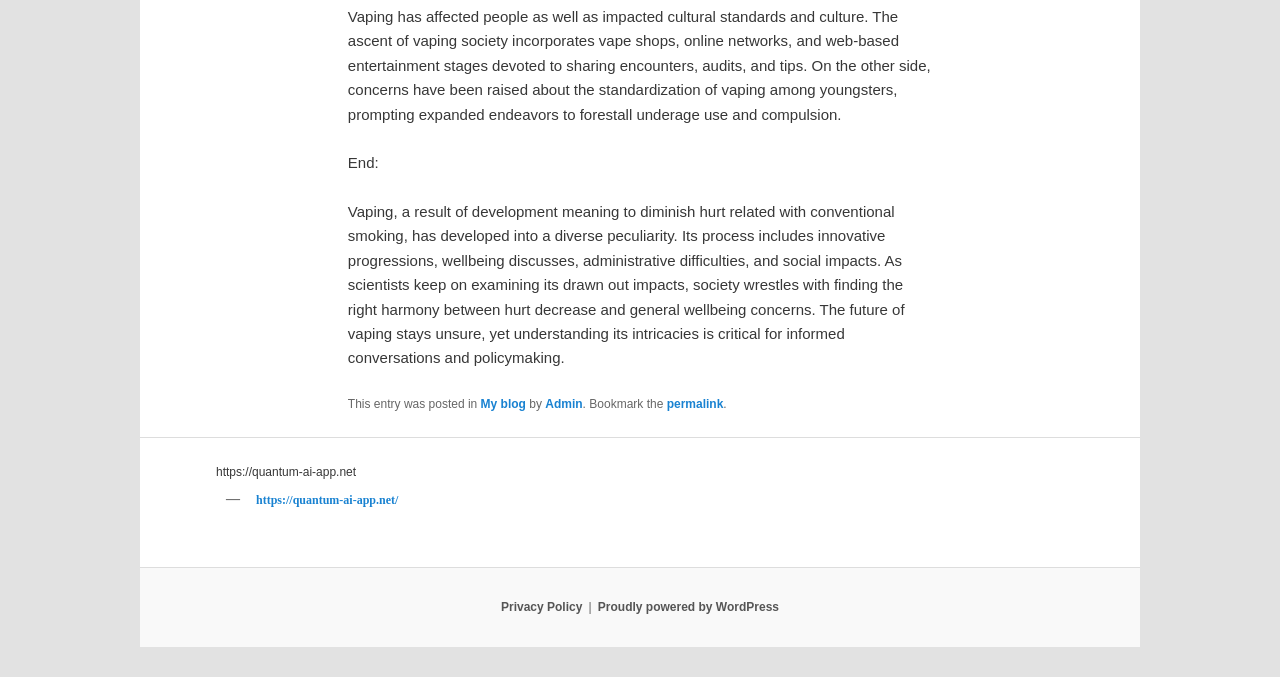What is the URL mentioned in the figure?
Based on the image, answer the question with a single word or brief phrase.

https://quantum-ai-app.net